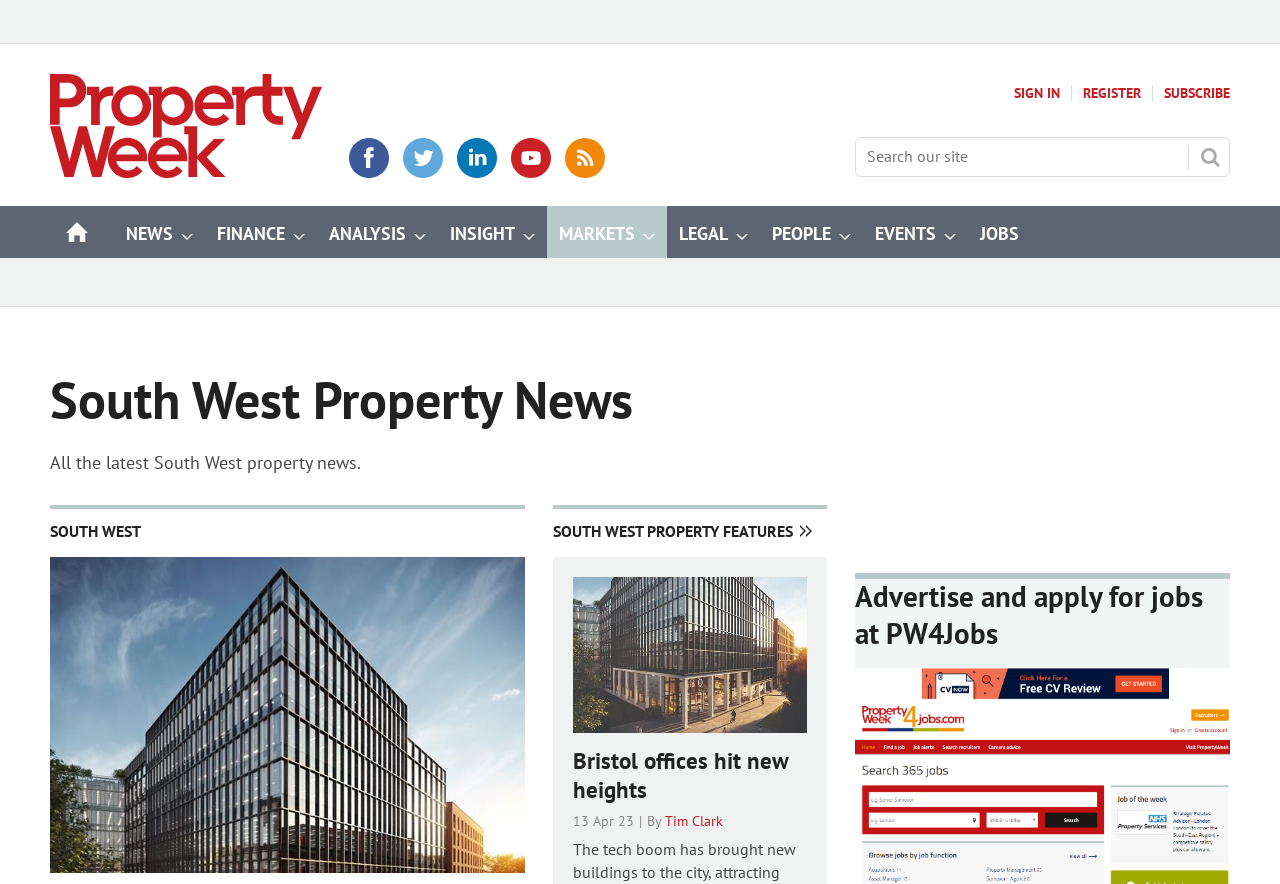Please give a one-word or short phrase response to the following question: 
What are the social media platforms that the website can be connected with?

Facebook, Twitter, LinkedIn, Youtube